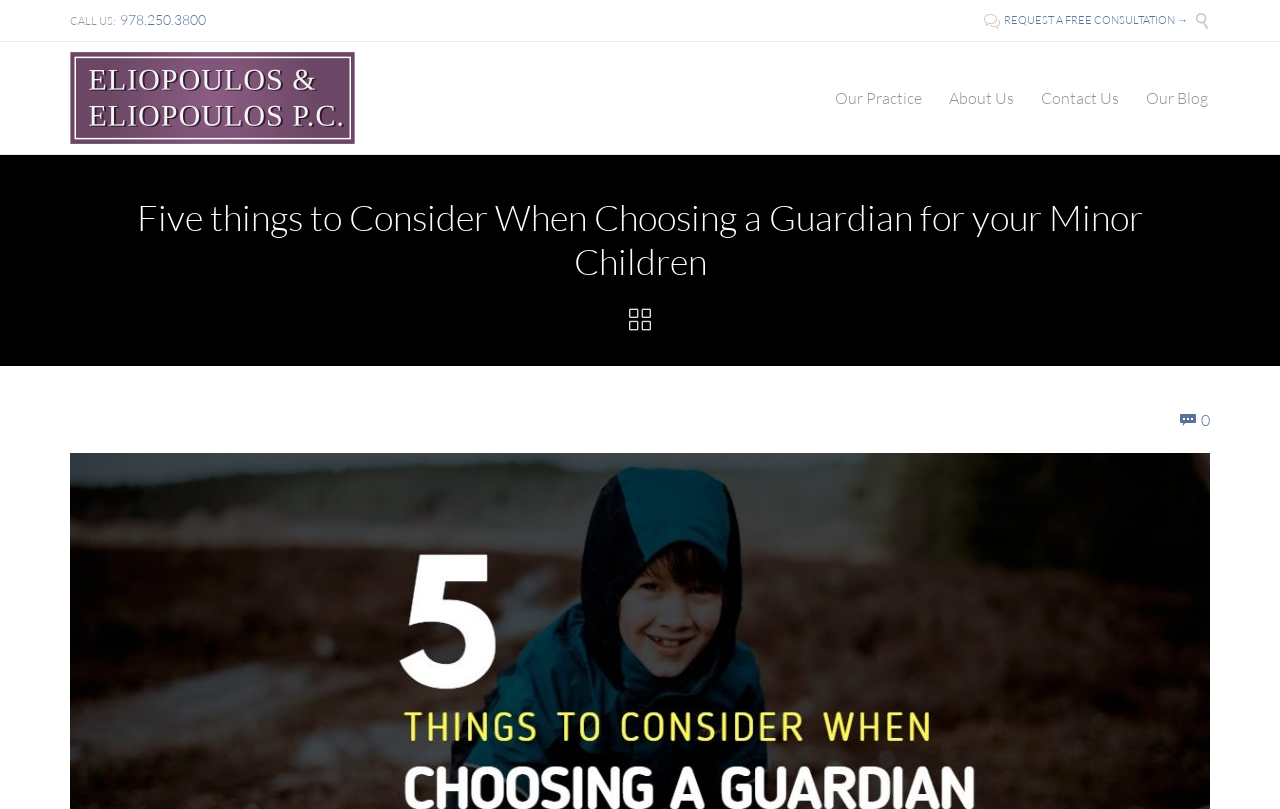Determine the bounding box coordinates of the area to click in order to meet this instruction: "Contact the attorneys".

[0.806, 0.105, 0.882, 0.137]